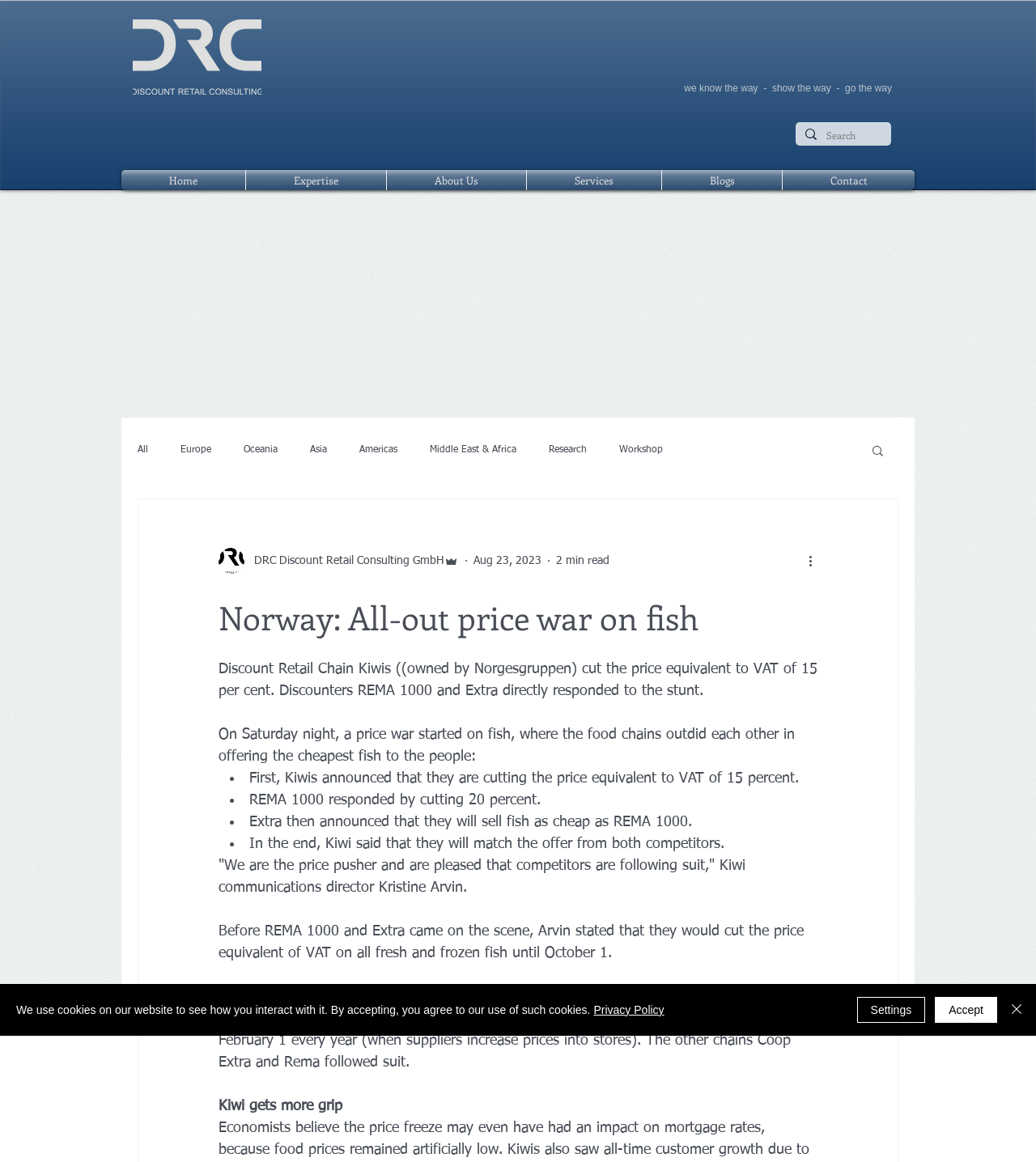What is the name of the communications director of Kiwi?
Provide a well-explained and detailed answer to the question.

The name of the communications director of Kiwi is mentioned in the article as Kristine Arvin, who is quoted in the article.